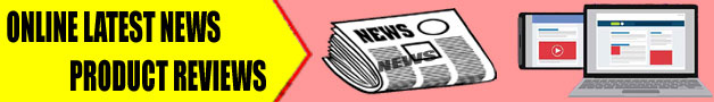What is the effect of the vibrant background?
Refer to the image and provide a detailed answer to the question.

The vibrant background is used to draw attention to the content, making it more appealing and emphasizing the importance of staying up-to-date with the latest news and product reviews.